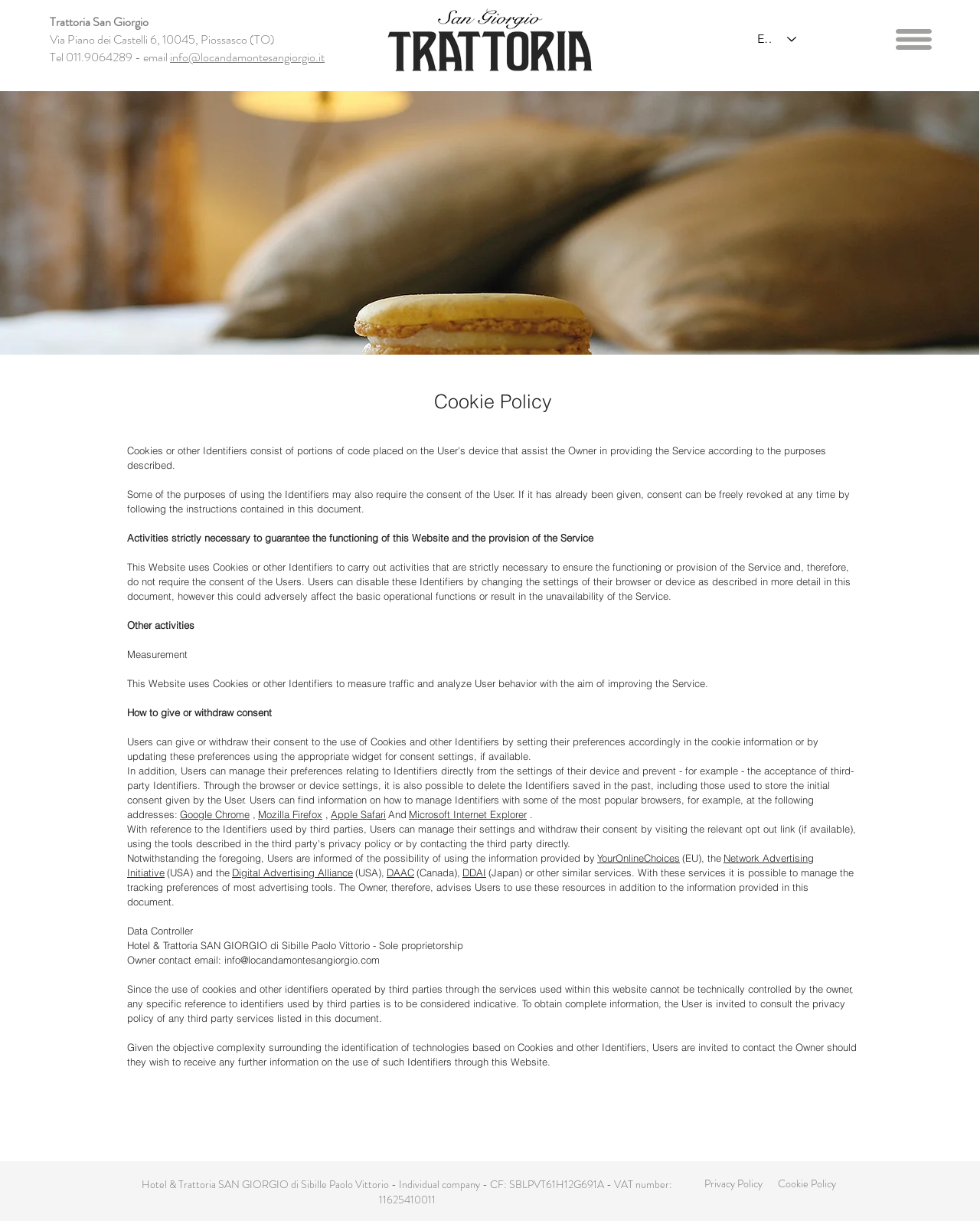Utilize the information from the image to answer the question in detail:
What is the purpose of using cookies on this website?

The purpose of using cookies on this website can be found in the static text element 'This Website uses Cookies or other Identifiers to measure traffic and analyze User behavior with the aim of improving the Service.' with bounding box coordinates [0.13, 0.555, 0.723, 0.565].